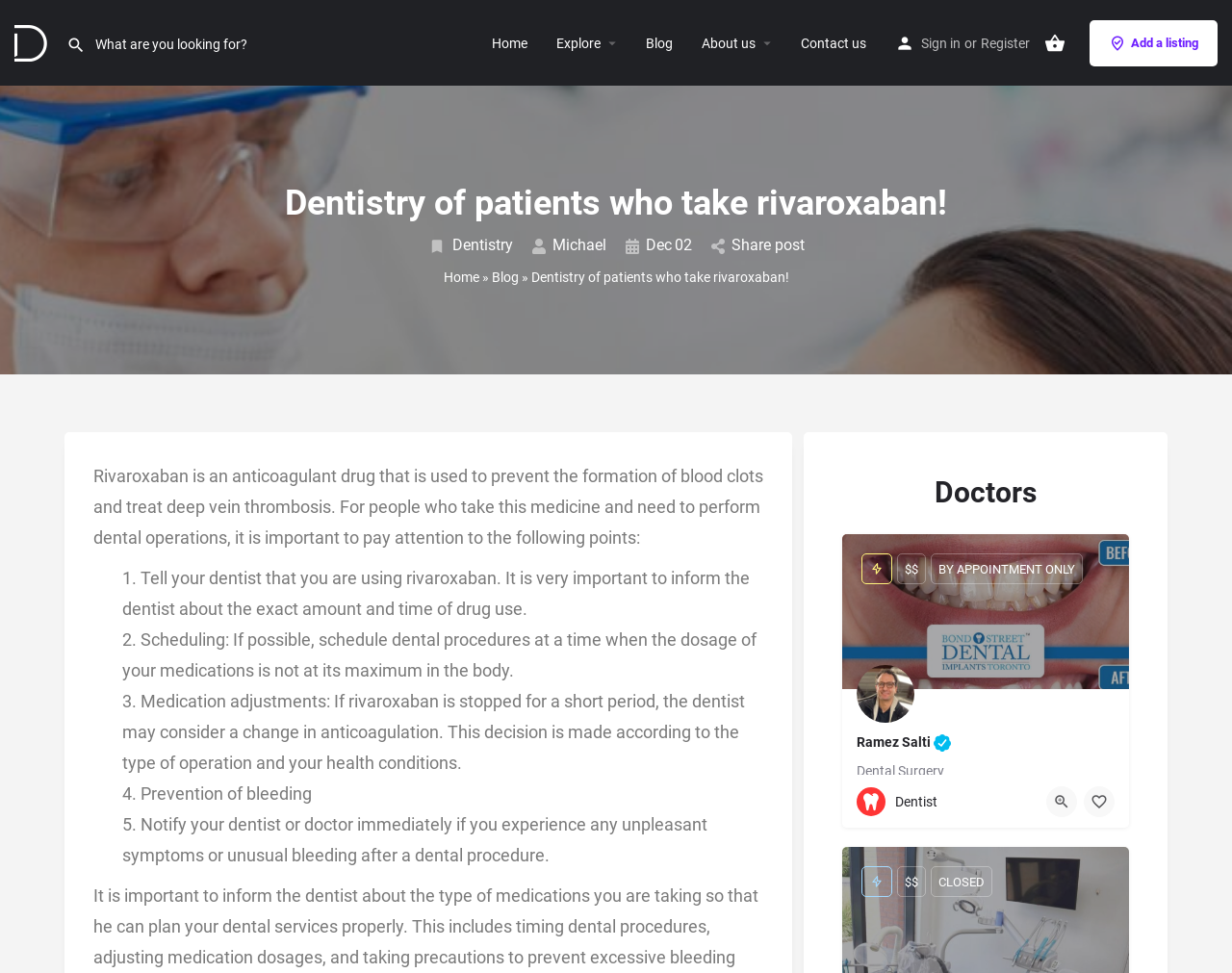Give a concise answer using one word or a phrase to the following question:
What is the profession of Ramez Salti?

Dental Surgery